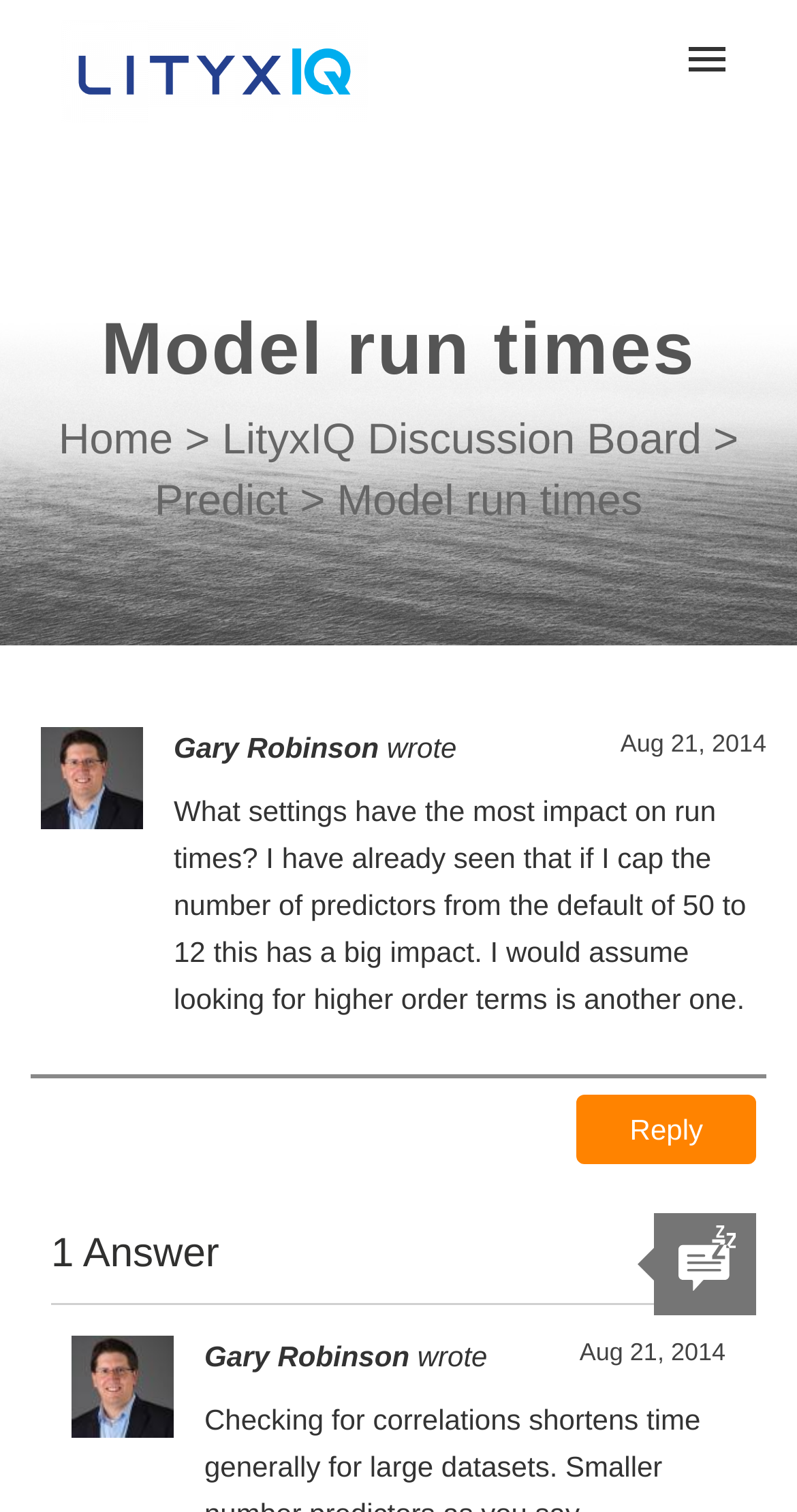Specify the bounding box coordinates of the element's area that should be clicked to execute the given instruction: "Explore entertainment stories". The coordinates should be four float numbers between 0 and 1, i.e., [left, top, right, bottom].

None